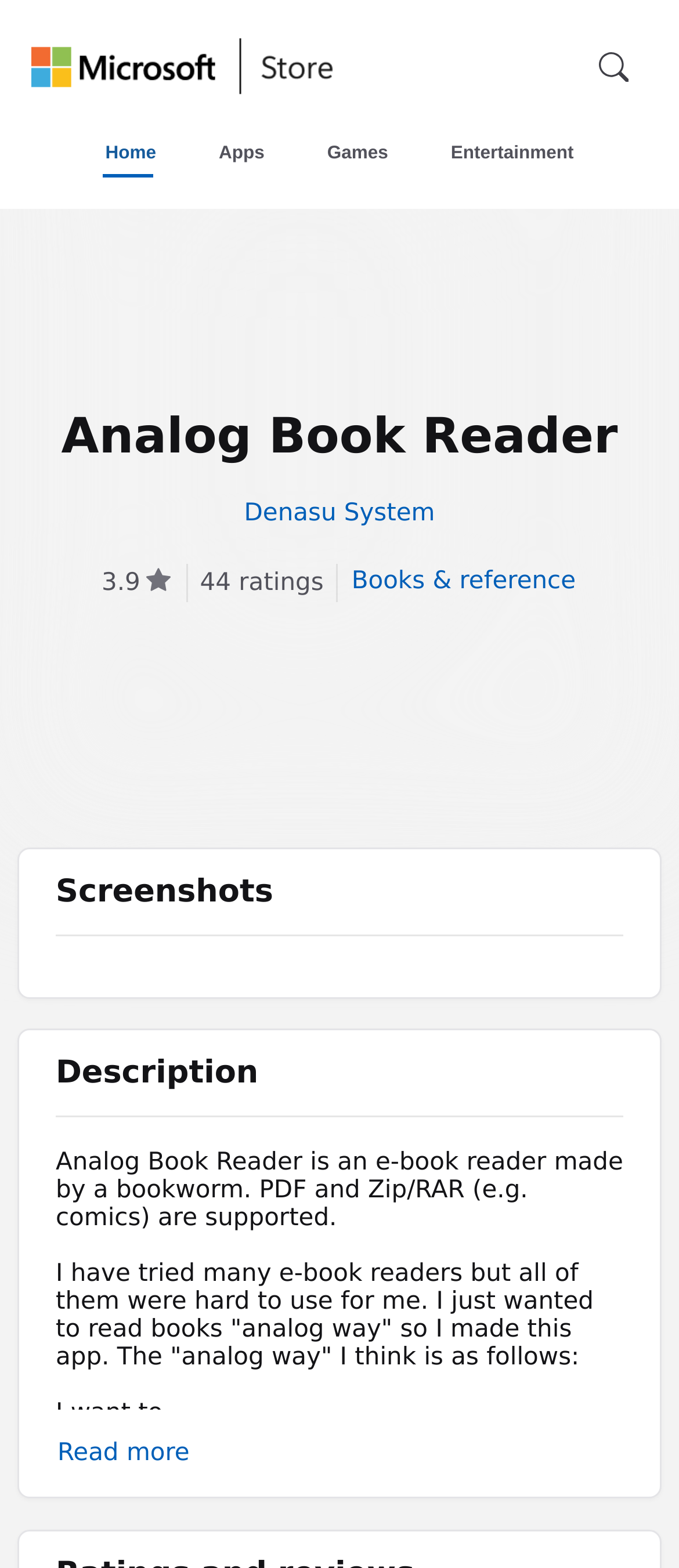Kindly provide the bounding box coordinates of the section you need to click on to fulfill the given instruction: "Order flancake online".

None